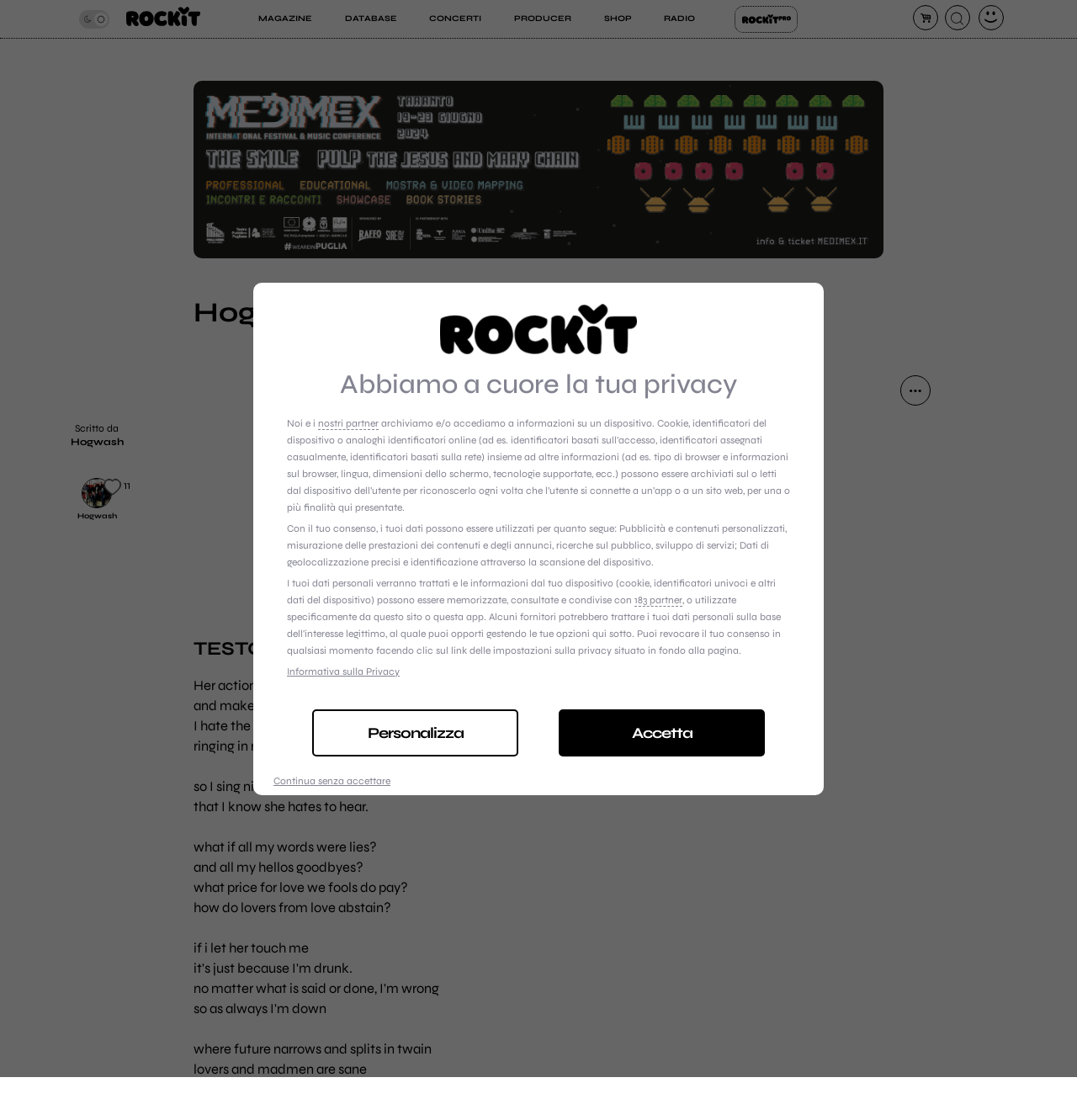Provide a brief response using a word or short phrase to this question:
What is the purpose of the button 'Continua senza accettare'?

To continue without accepting